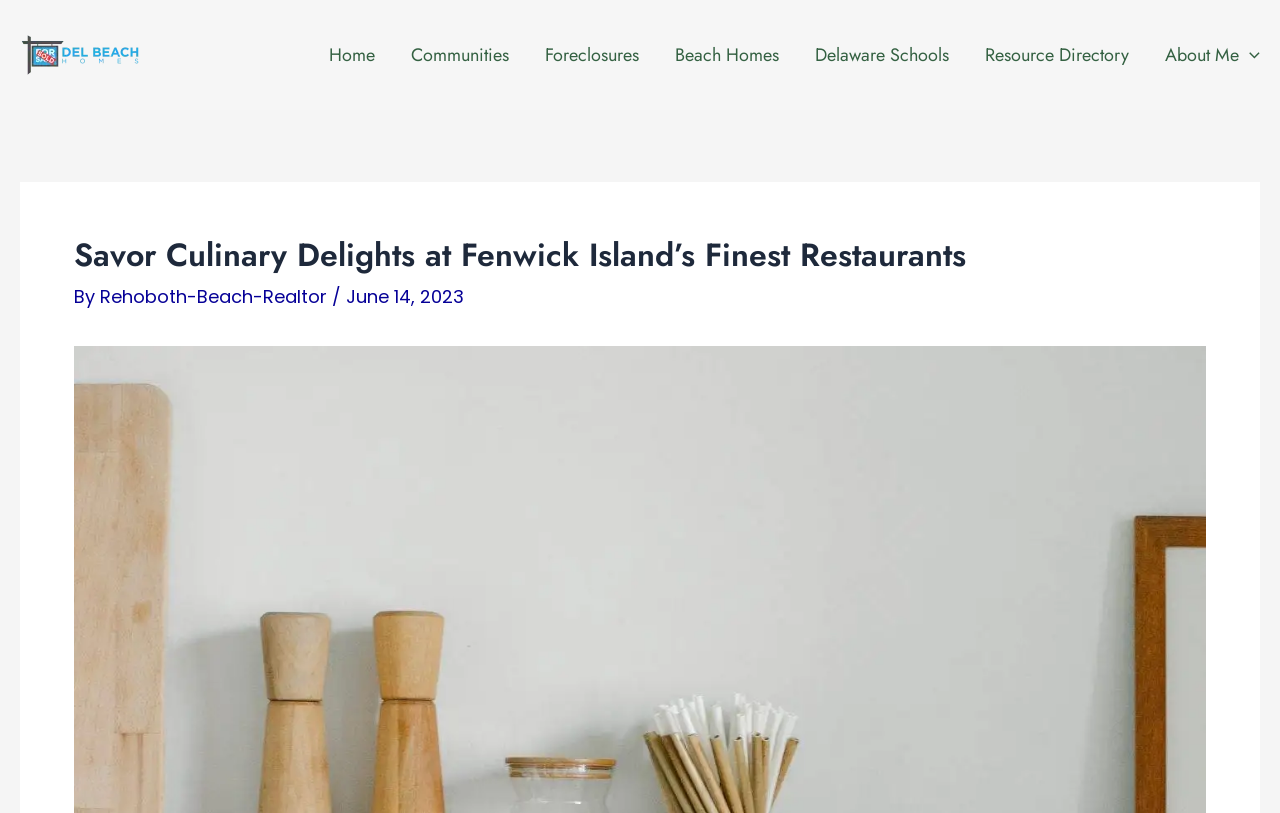Please indicate the bounding box coordinates for the clickable area to complete the following task: "Navigate to Home page". The coordinates should be specified as four float numbers between 0 and 1, i.e., [left, top, right, bottom].

[0.243, 0.0, 0.307, 0.135]